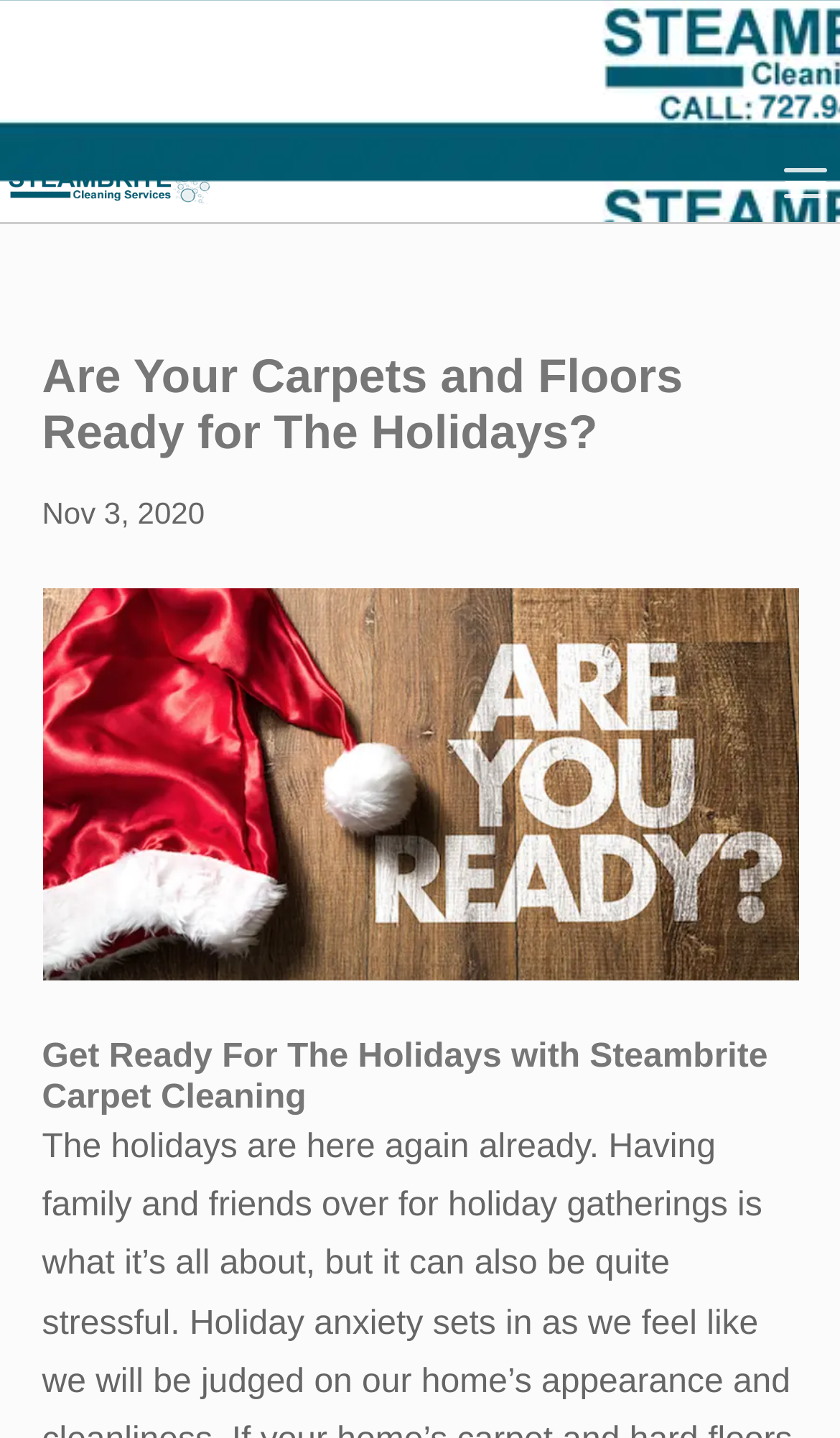Provide your answer in a single word or phrase: 
What is the date of the latest article?

Nov 3, 2020